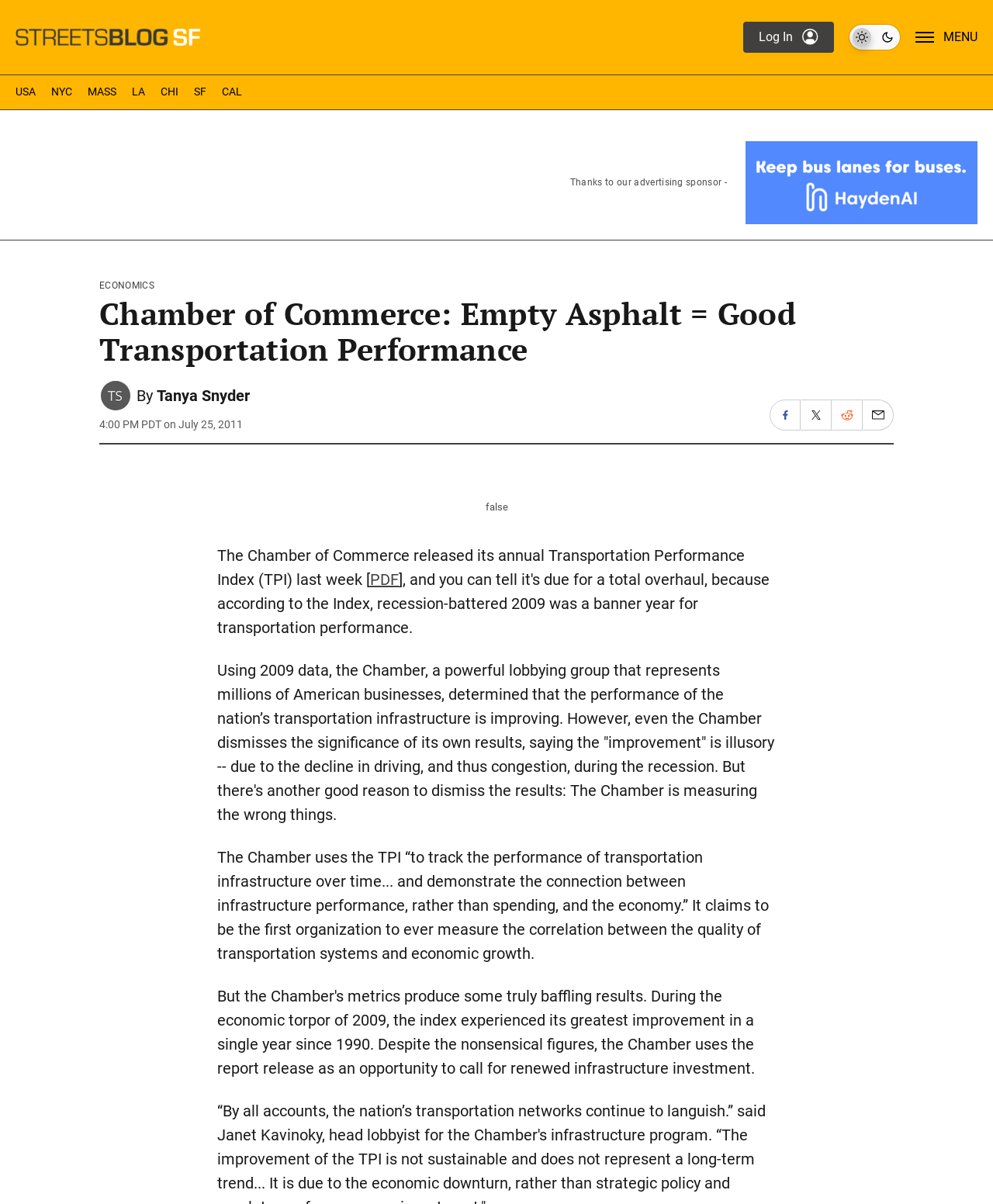Identify the bounding box for the UI element described as: "Share on X (formerly Twitter)". The coordinates should be four float numbers between 0 and 1, i.e., [left, top, right, bottom].

[0.807, 0.333, 0.837, 0.357]